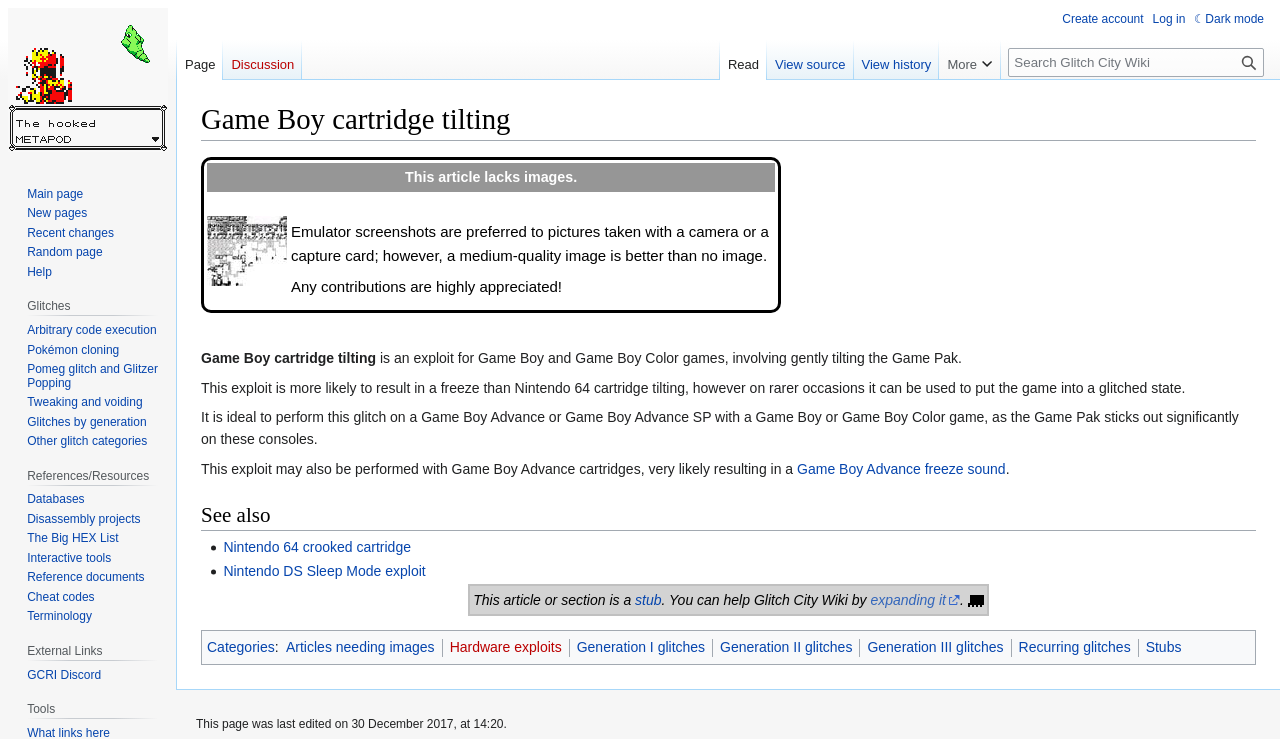Construct a comprehensive description capturing every detail on the webpage.

The webpage is about Game Boy cartridge tilting, an exploit for Game Boy and Game Boy Color games. At the top, there is a heading with the title "Game Boy cartridge tilting" and two links to "Jump to navigation" and "Jump to search". Below the title, there is a table with a cell containing the text "This article lacks images." and another cell with a link and an image. 

The main content of the page starts with a paragraph explaining what Game Boy cartridge tilting is, followed by several paragraphs describing the exploit in more detail. There are five paragraphs in total, with the last one mentioning the possibility of performing the exploit with Game Boy Advance cartridges.

After the main content, there is a section titled "See also" with two links to related topics. Below that, there is a table with a cell containing the text "This article or section is a stub. You can help Glitch City Wiki by expanding it." and several links to related categories.

On the right side of the page, there are several navigation menus, including "Personal tools", "Namespaces", "Views", and "More". The "Personal tools" menu has links to create an account, log in, and switch to dark mode. The "Namespaces" menu has links to the page and discussion namespaces. The "Views" menu has links to read, view source, and view history. The "More" menu has a button to show more options.

At the top right corner of the page, there is a search bar with a heading "Search" and a button to search the Glitch City Wiki. Below the search bar, there is a link to visit the main page.

On the left side of the page, there are three navigation menus: "Main Menu", "Glitches", and "References/Resources". The "Main Menu" has links to the main page, new pages, recent changes, random page, and help. The "Glitches" menu has links to various glitch categories, including arbitrary code execution, Pokémon cloning, and glitches by generation. The "References/Resources" menu has links to databases, disassembly projects, and reference documents.